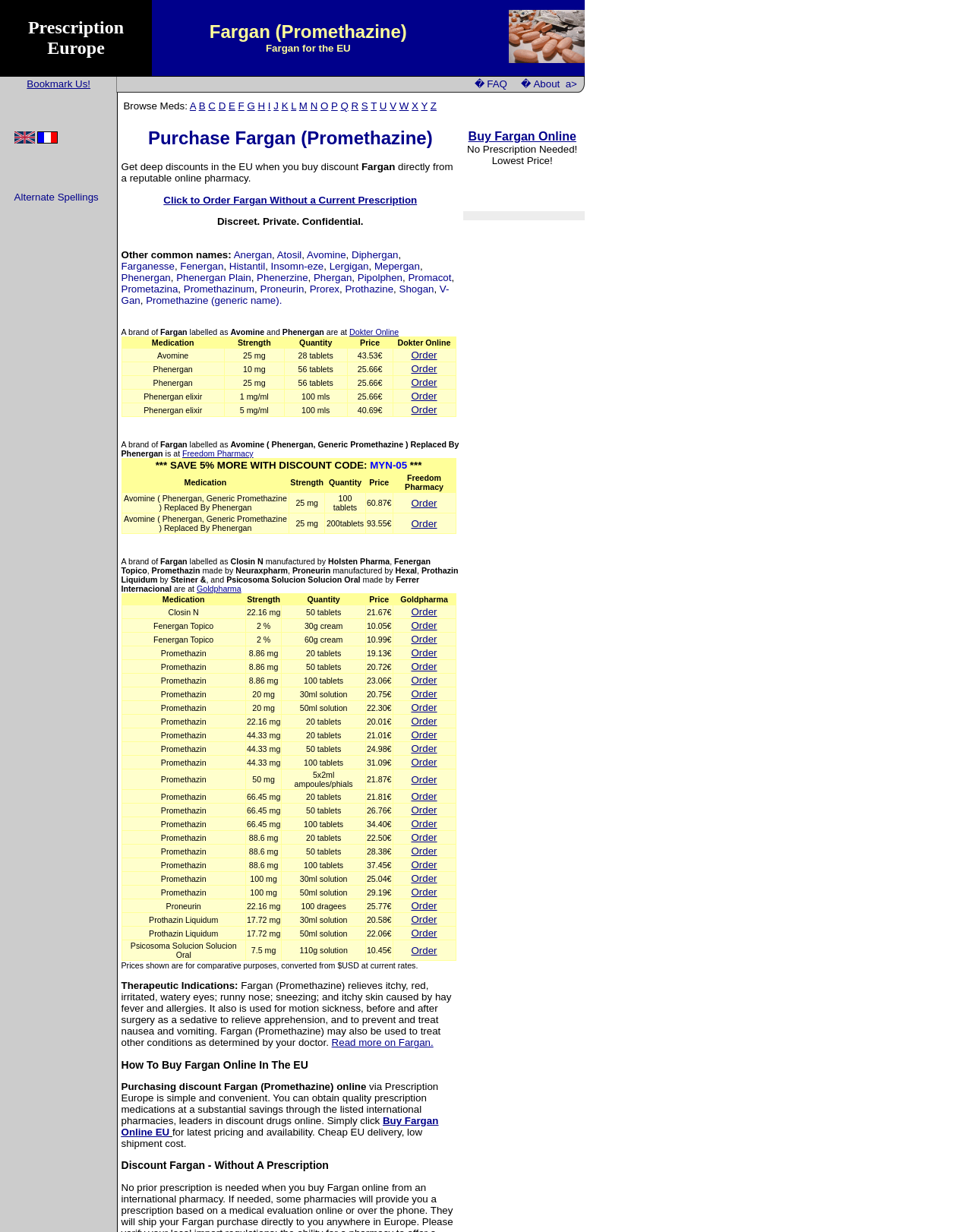Create a detailed summary of all the visual and textual information on the webpage.

This webpage is about buying Fargan, a medication also known as Promethazine, online from European pharmacies without a prescription. The page is divided into several sections. At the top, there is a table with three columns, containing the text "Prescription Europe", "Fargan (Promethazine) Fargan for the EU", and "Buy Fargan from International Pharmacy EU", with an image of a shopping cart on the right side of the third column.

Below this table, there is a section with links to "Bookmark Us!", "FAQ", and "About". On the right side of this section, there is an empty table cell.

The main content of the page starts with a heading "Purchase Fargan (Promethazine)" followed by a paragraph of text describing the benefits of buying Fargan online. Below this, there is a heading "Click to Order Fargan Without a Current Prescription" with a link to order the medication.

The page then lists other common names for Fargan, including Anergan, Atosil, Avomine, and many others, with links to each name. Below this list, there is a table with five columns, containing information about different strengths and quantities of Fargan, along with their prices and a link to order from Dokter Online.

Overall, the webpage is designed to facilitate the online purchase of Fargan from European pharmacies without a prescription.